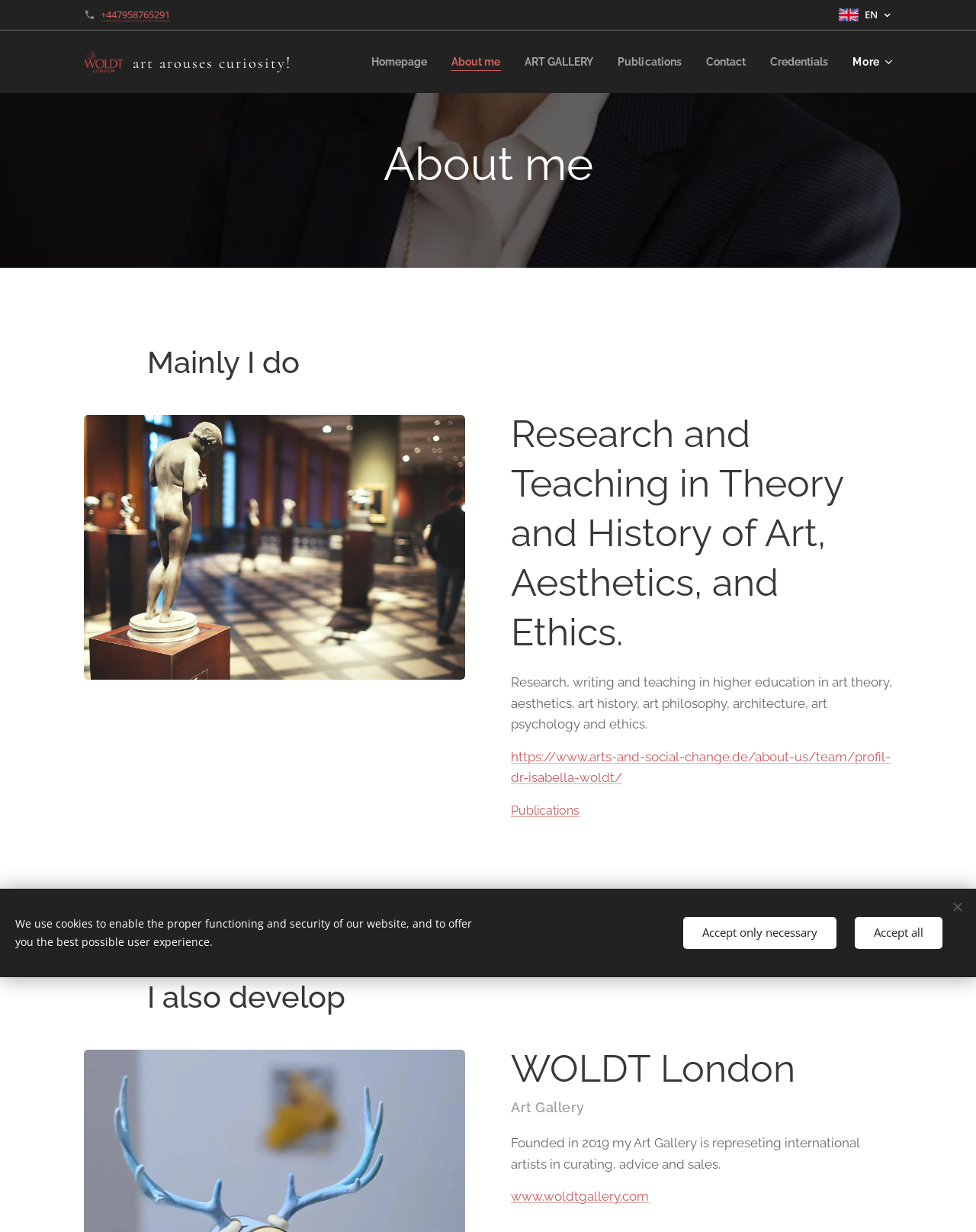Locate the bounding box coordinates of the area you need to click to fulfill this instruction: 'read about Research and Teaching'. The coordinates must be in the form of four float numbers ranging from 0 to 1: [left, top, right, bottom].

[0.523, 0.331, 0.914, 0.545]